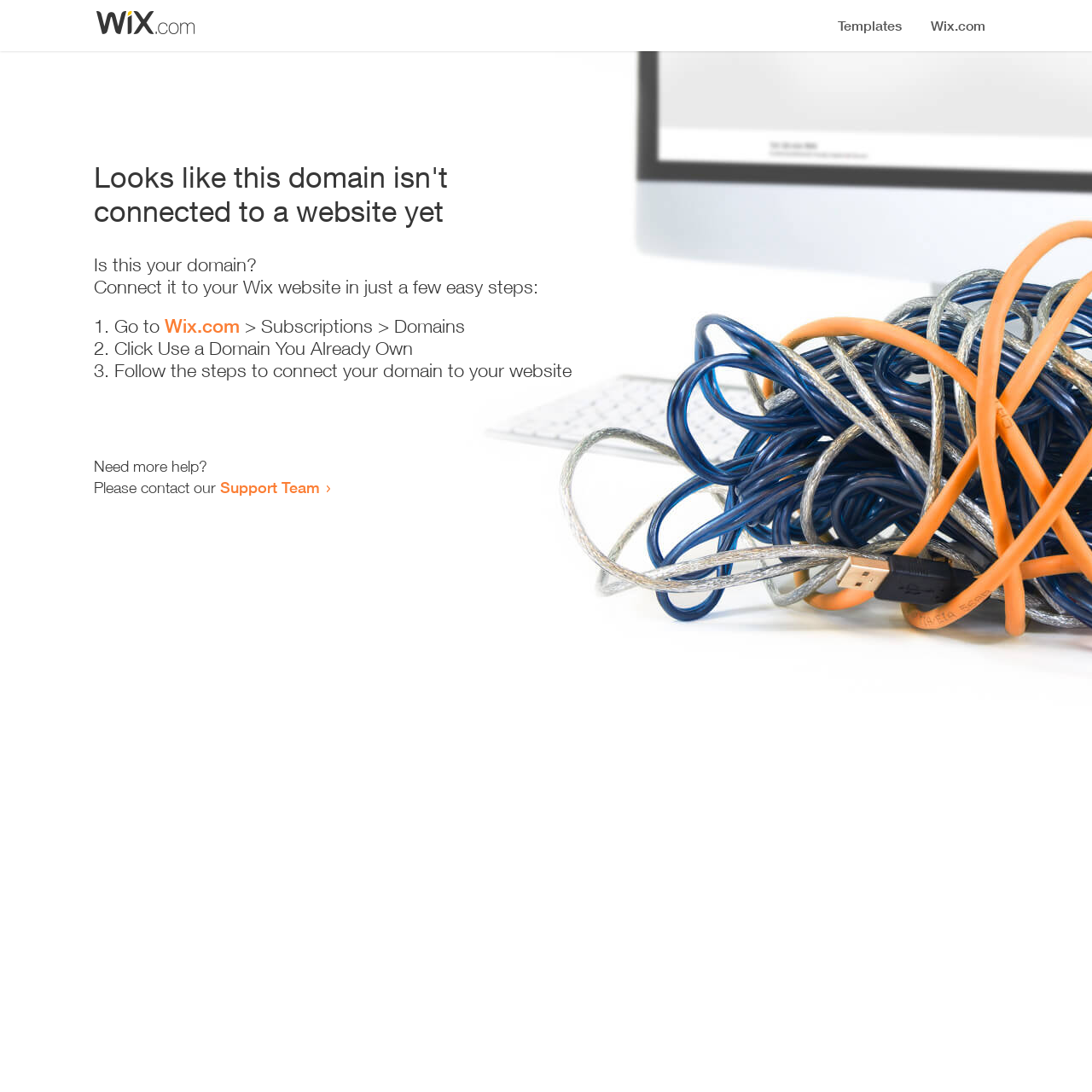Illustrate the webpage's structure and main components comprehensively.

The webpage appears to be an error page, indicating that a domain is not connected to a website yet. At the top, there is a small image, likely a logo or icon. Below the image, a prominent heading reads "Looks like this domain isn't connected to a website yet". 

Underneath the heading, a series of instructions are provided to connect the domain to a Wix website. The instructions are divided into three steps, each marked with a numbered list marker (1., 2., and 3.). The first step involves going to Wix.com, specifically the Subscriptions > Domains section. The second step is to click "Use a Domain You Already Own", and the third step is to follow the instructions to connect the domain to the website.

At the bottom of the page, there is a section offering additional help, with a message "Need more help?" followed by an invitation to contact the Support Team via a link.